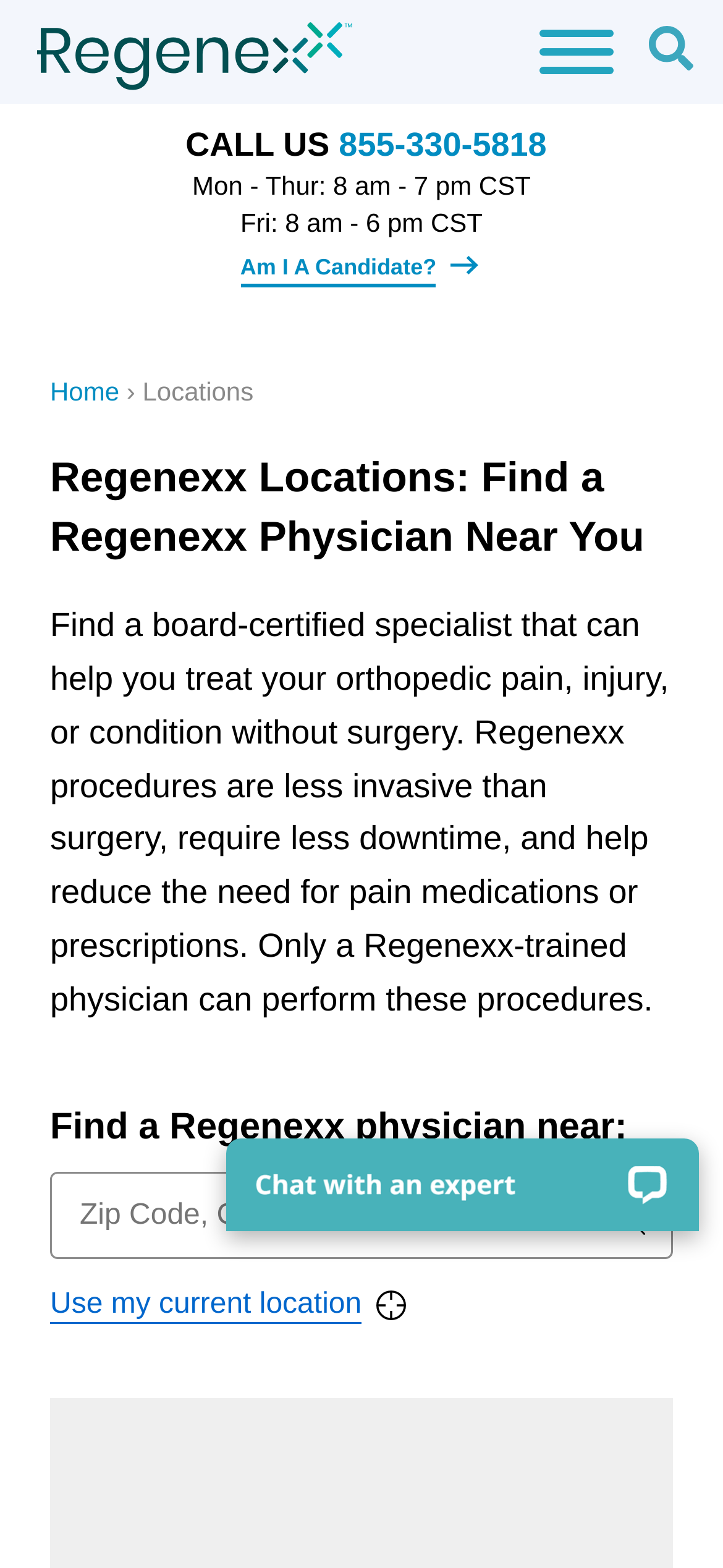What is the phone number to call Regenexx?
Please analyze the image and answer the question with as much detail as possible.

I found this information by looking at the link element on the webpage, which mentions '855-330-5818'. This suggests that the phone number to call Regenexx is 855-330-5818.